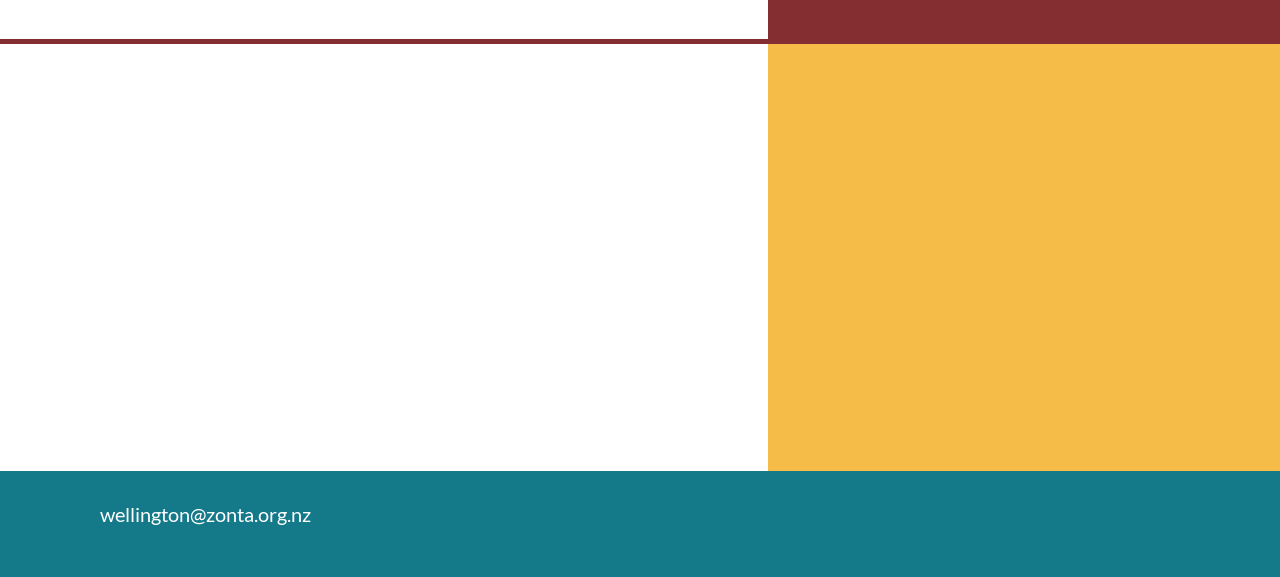What is the purpose of the 'Get in touch' button?
Refer to the image and offer an in-depth and detailed answer to the question.

The 'Get in touch' button is likely used to contact the organization, as it is placed below the 'Get Involved' heading and has a similar link with the same text, suggesting that it is a call-to-action to reach out to the organization.